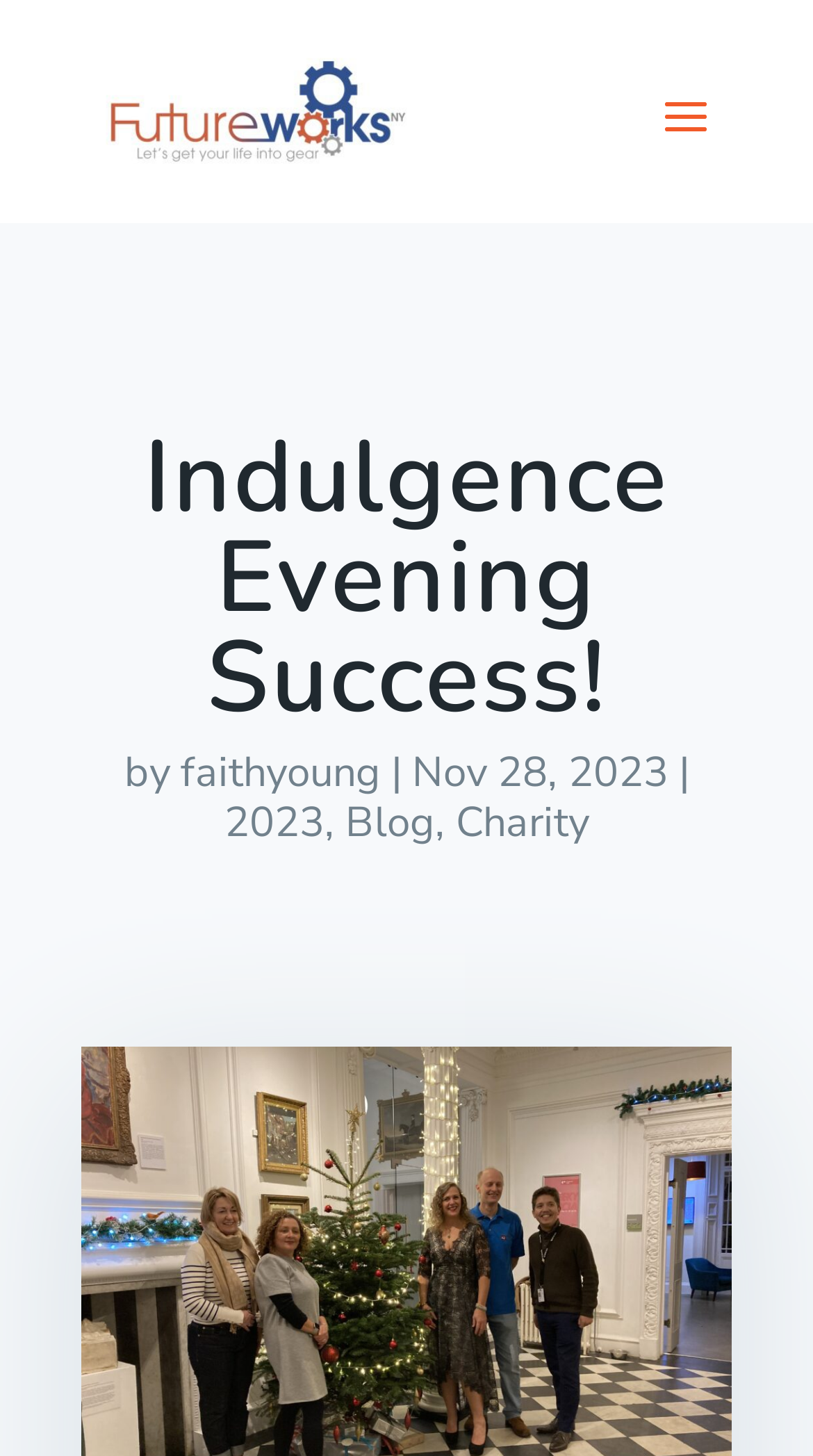Please provide a detailed answer to the question below by examining the image:
What is the separator between 'faithyoung' and 'Nov 28, 2023'?

I found the separator by looking at the text '|' which is located between the link 'faithyoung' and the date 'Nov 28, 2023'.